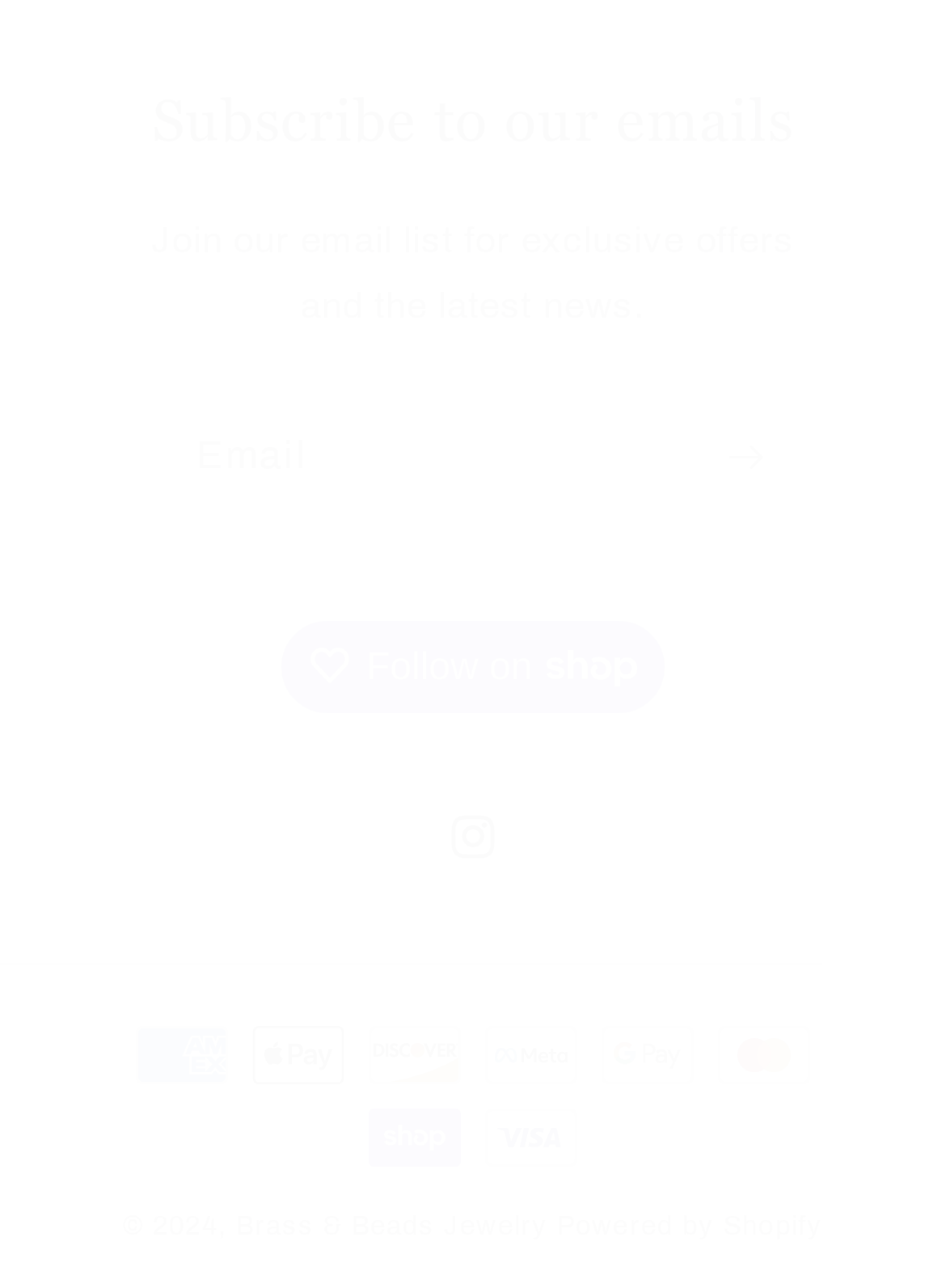What payment methods are accepted?
Using the image, provide a detailed and thorough answer to the question.

The webpage displays images of various payment methods, including American Express, Apple Pay, Discover, Meta Pay, Google Pay, Mastercard, Shop Pay, and Visa, indicating that the website accepts multiple payment methods.